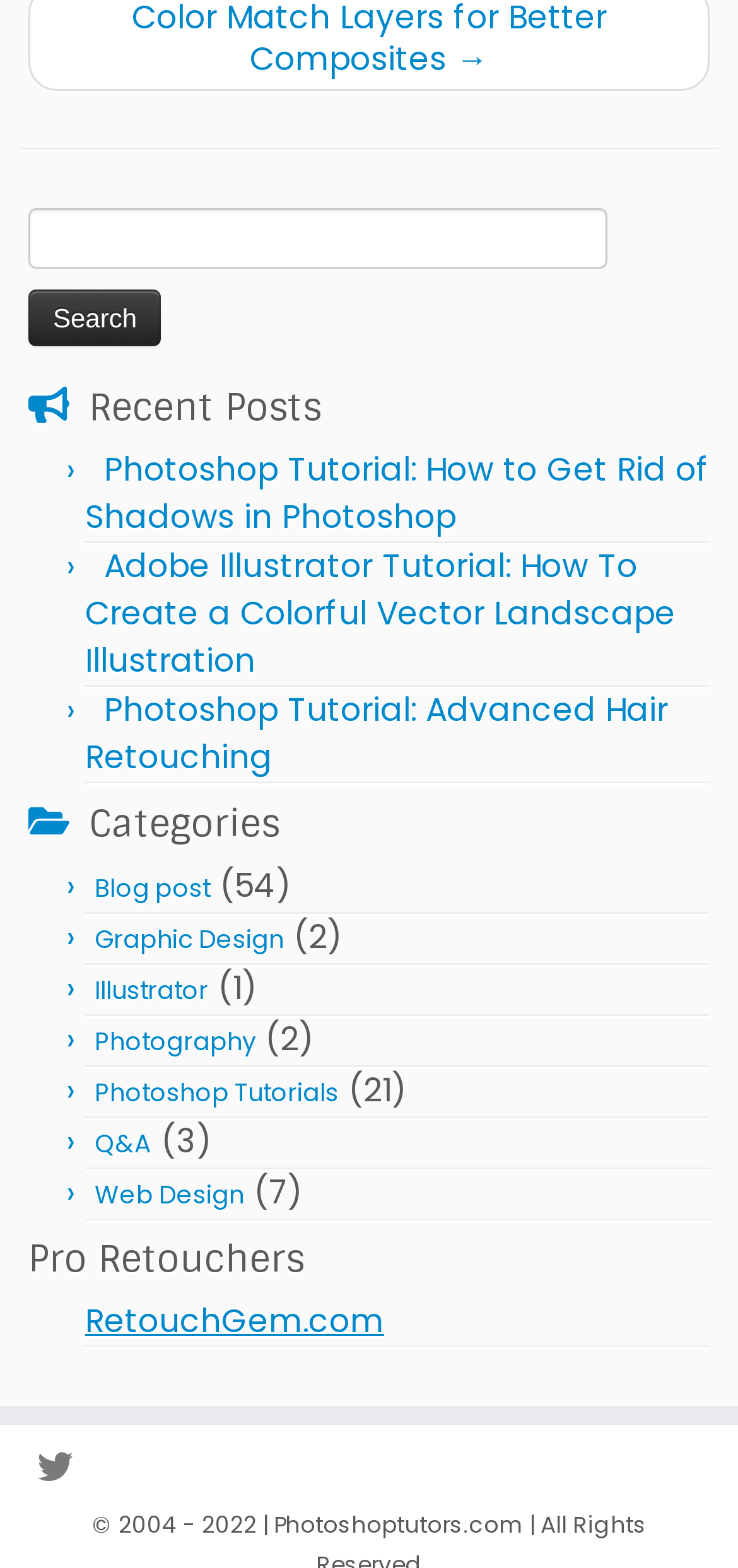Locate the bounding box coordinates of the element you need to click to accomplish the task described by this instruction: "Follow on Twitter".

[0.051, 0.924, 0.126, 0.949]